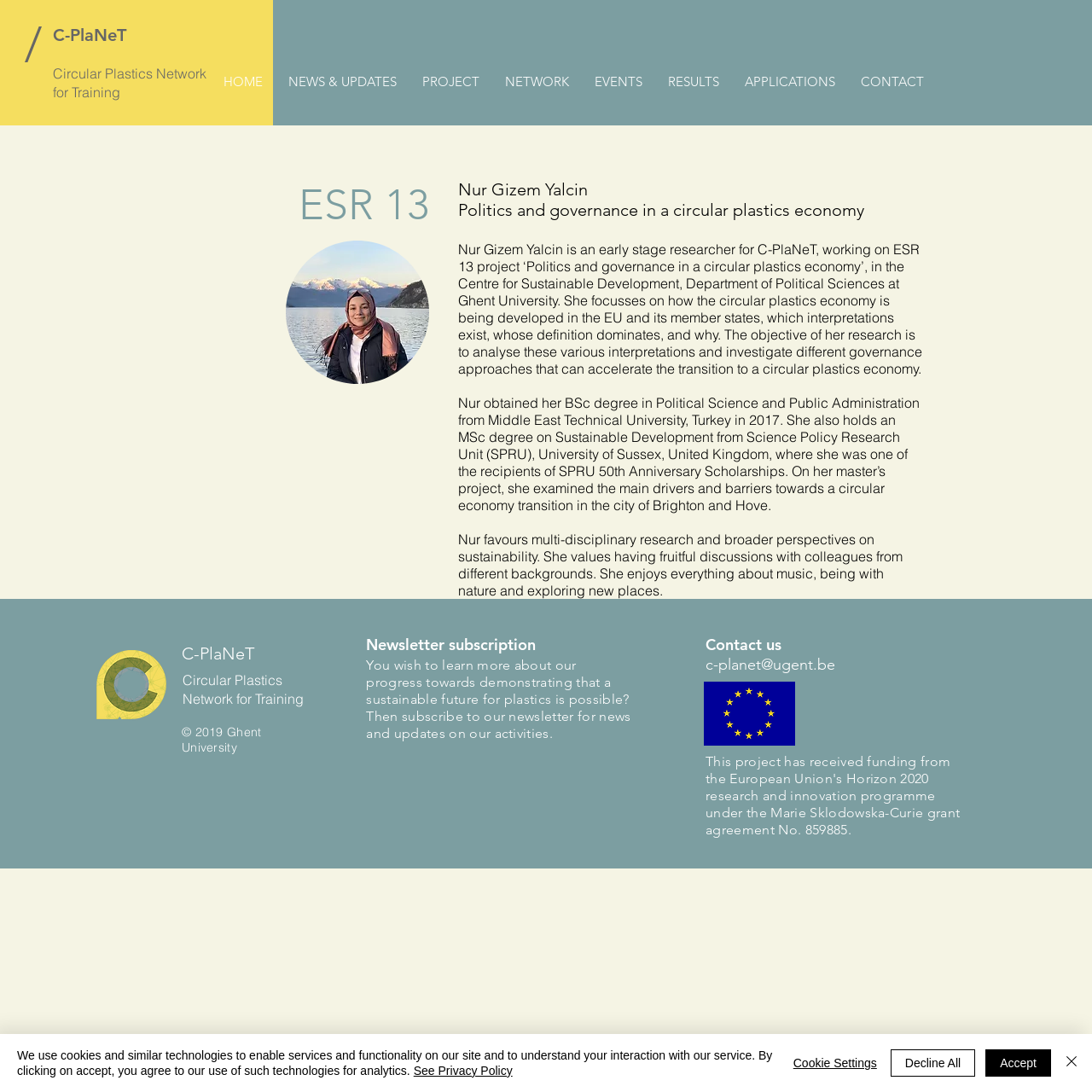Find the bounding box coordinates of the clickable area that will achieve the following instruction: "Learn more about Circular Plastics Network for Training".

[0.048, 0.059, 0.189, 0.092]